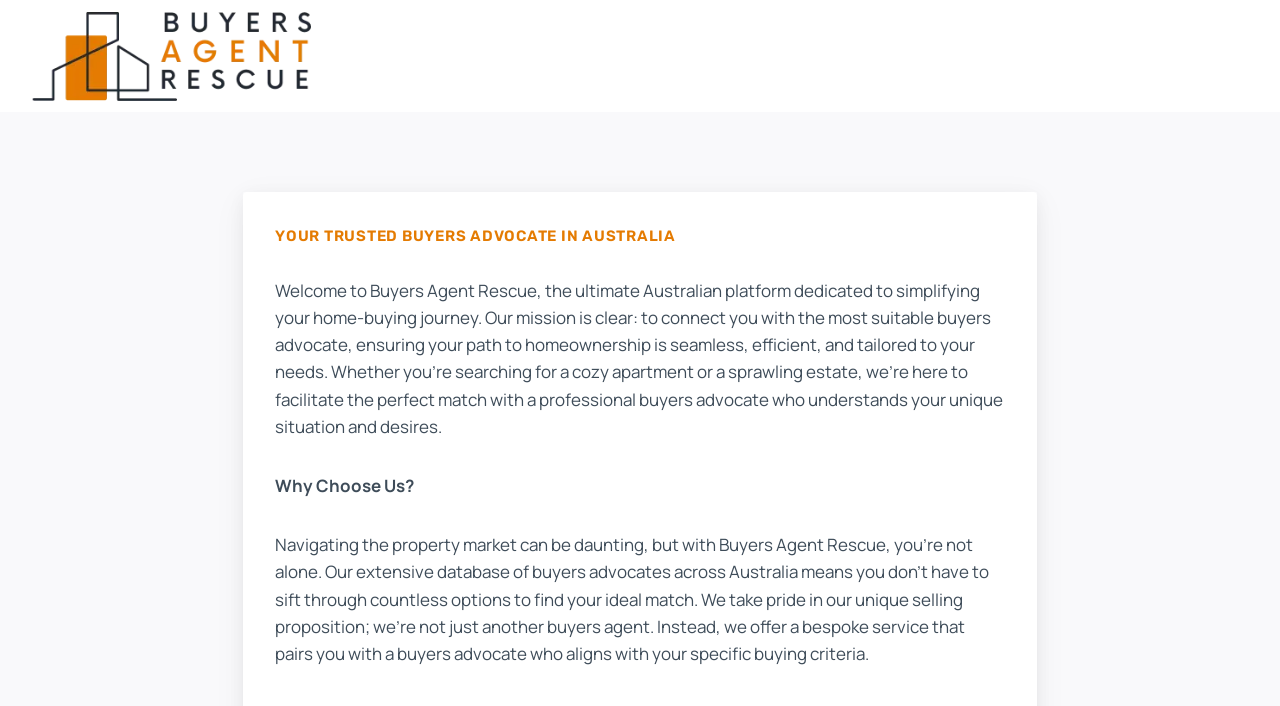Please provide a comprehensive response to the question based on the details in the image: What is the purpose of the company?

The purpose of the company can be inferred from the text on the webpage, which states that the company's mission is to 'connect you with the most suitable buyers advocate, ensuring your path to homeownership is seamless, efficient, and tailored to your needs.' This suggests that the company's purpose is to facilitate connections between buyers and buyers advocates.